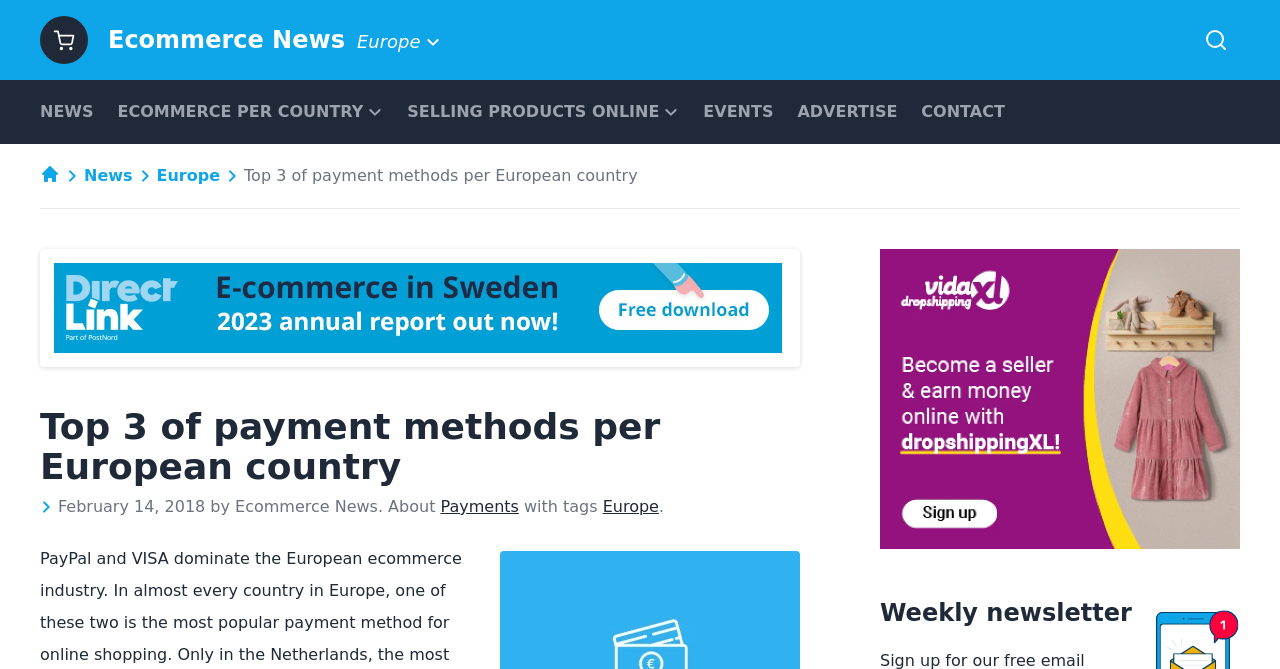Pinpoint the bounding box coordinates of the clickable area necessary to execute the following instruction: "Subscribe to Weekly newsletter". The coordinates should be given as four float numbers between 0 and 1, namely [left, top, right, bottom].

[0.688, 0.892, 0.969, 0.94]